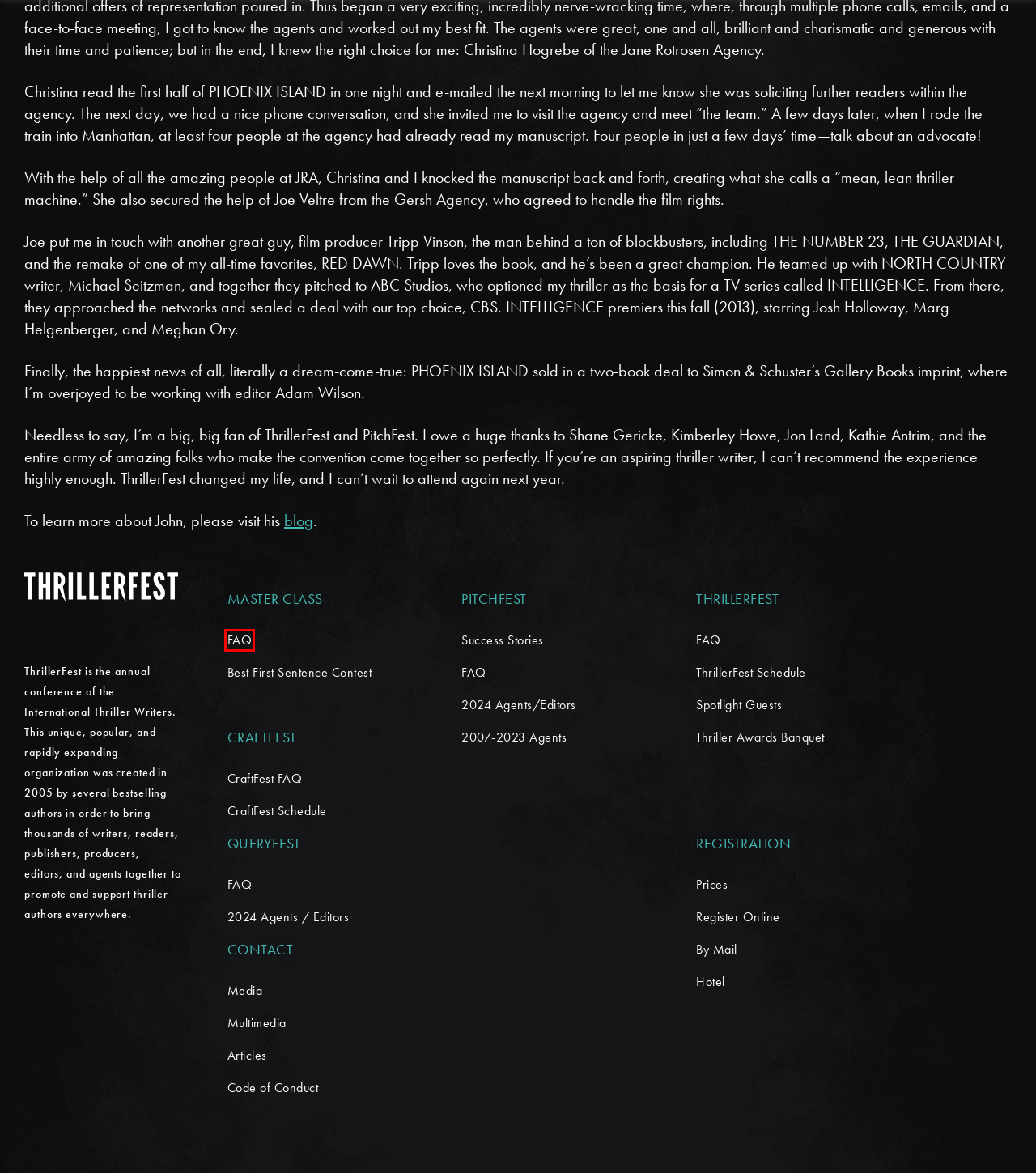You are provided with a screenshot of a webpage containing a red rectangle bounding box. Identify the webpage description that best matches the new webpage after the element in the bounding box is clicked. Here are the potential descriptions:
A. ThrillerFest Schedule
B. By Mail
C. Thriller Awards Banquet
D. PitchFest FAQ
E. FAQ
F. Master Class FAQ
G. QueryFest
H. 2007-2023 Agents

F